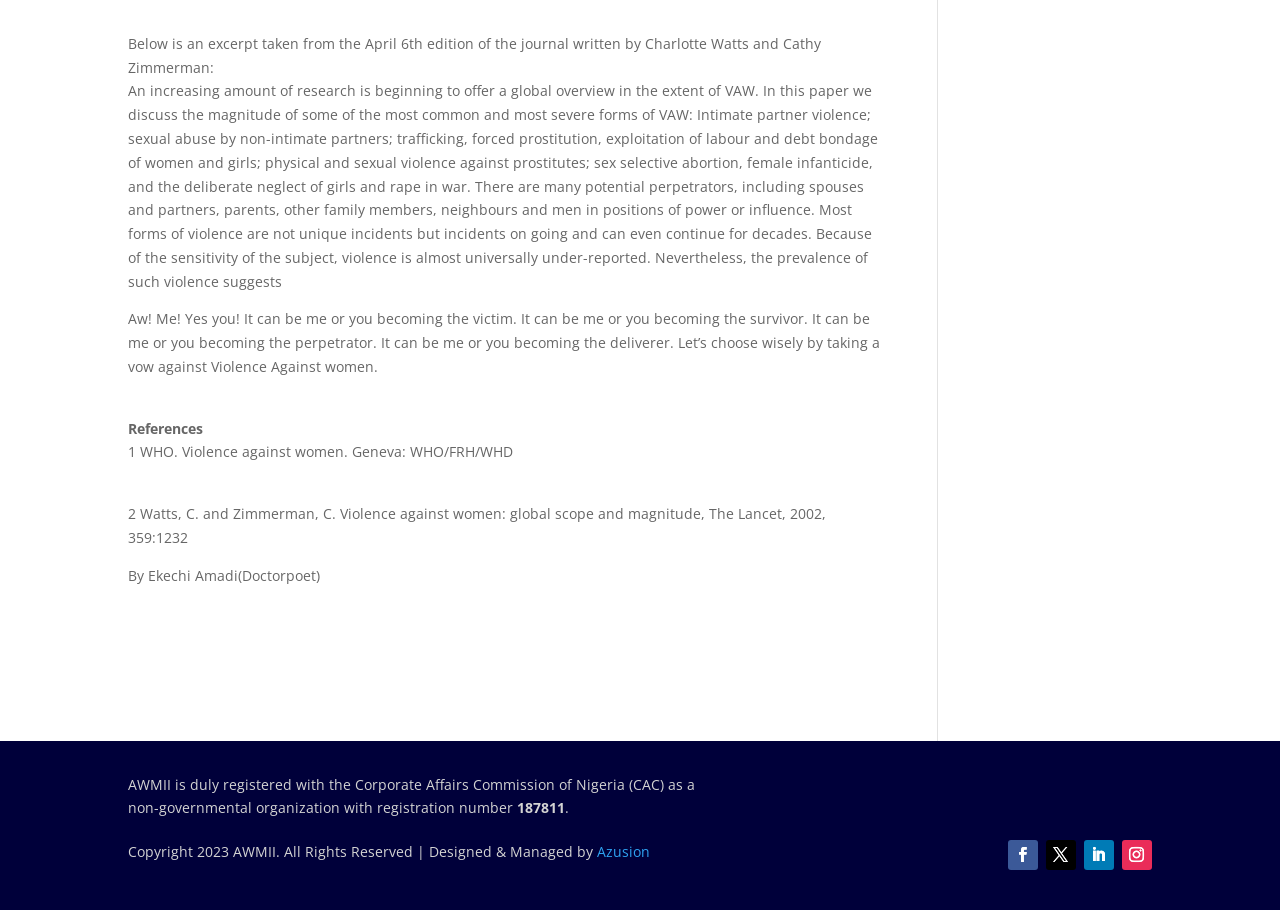How many references are provided?
Answer with a single word or phrase by referring to the visual content.

2